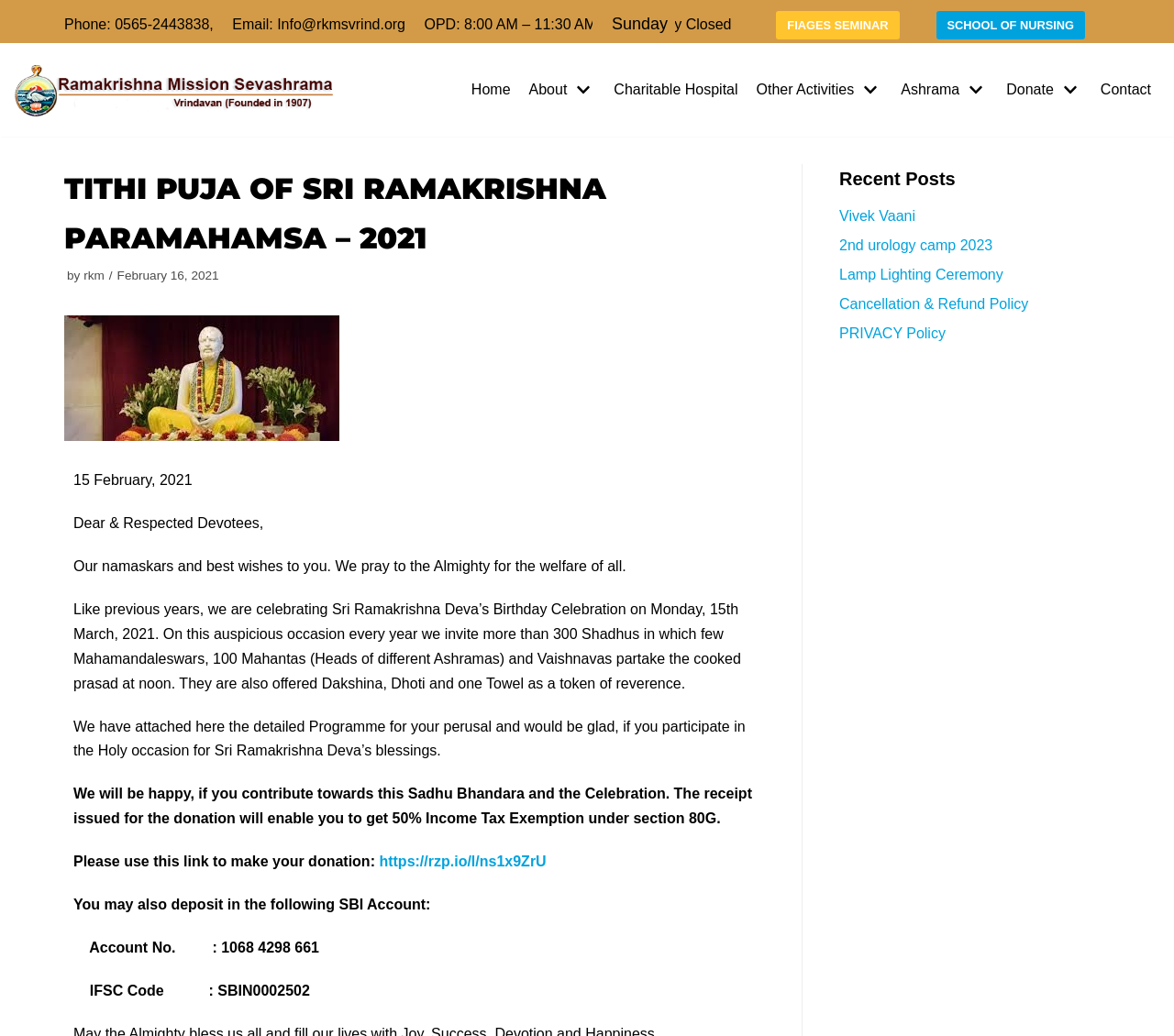How many links are there in the primary menu?
Give a one-word or short phrase answer based on the image.

7